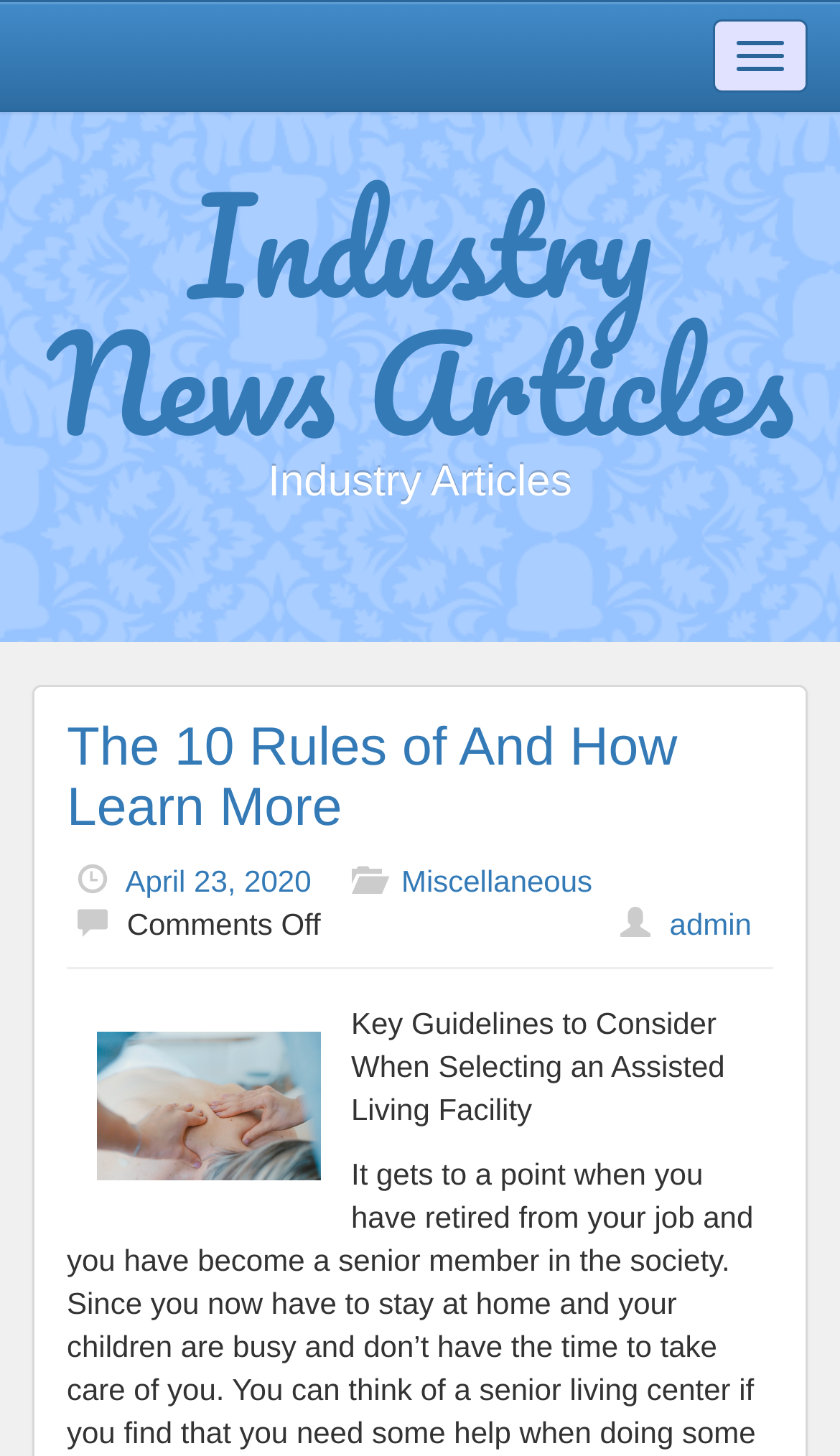From the webpage screenshot, predict the bounding box coordinates (top-left x, top-left y, bottom-right x, bottom-right y) for the UI element described here: Toggle navigation

[0.849, 0.013, 0.962, 0.064]